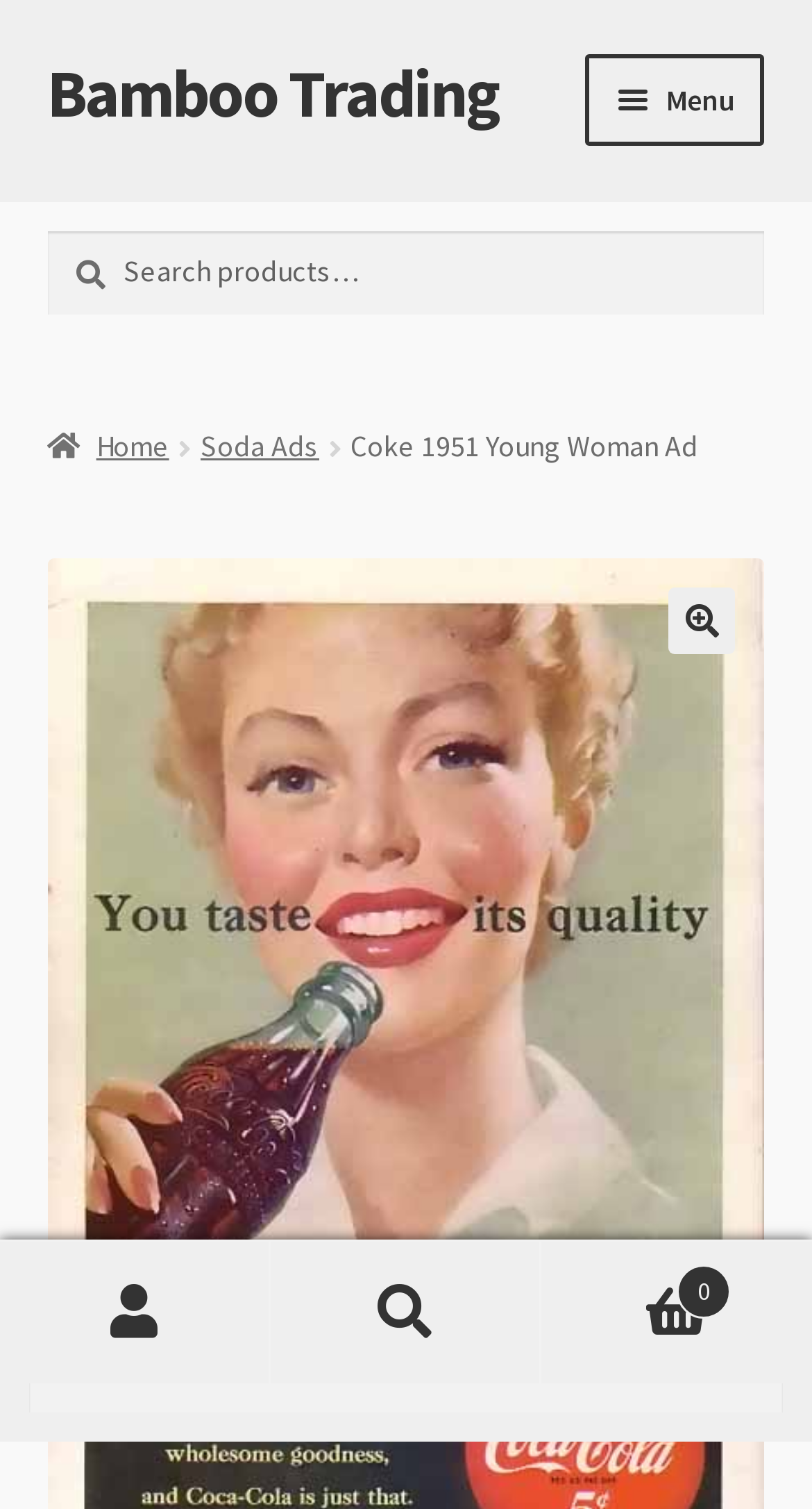Based on the image, provide a detailed response to the question:
What is the icon next to the 'Cart' link?

I looked at the link 'Cart' with bounding box coordinates [0.667, 0.823, 1.0, 0.917] and found the icon '' next to it, which is likely a cart icon.